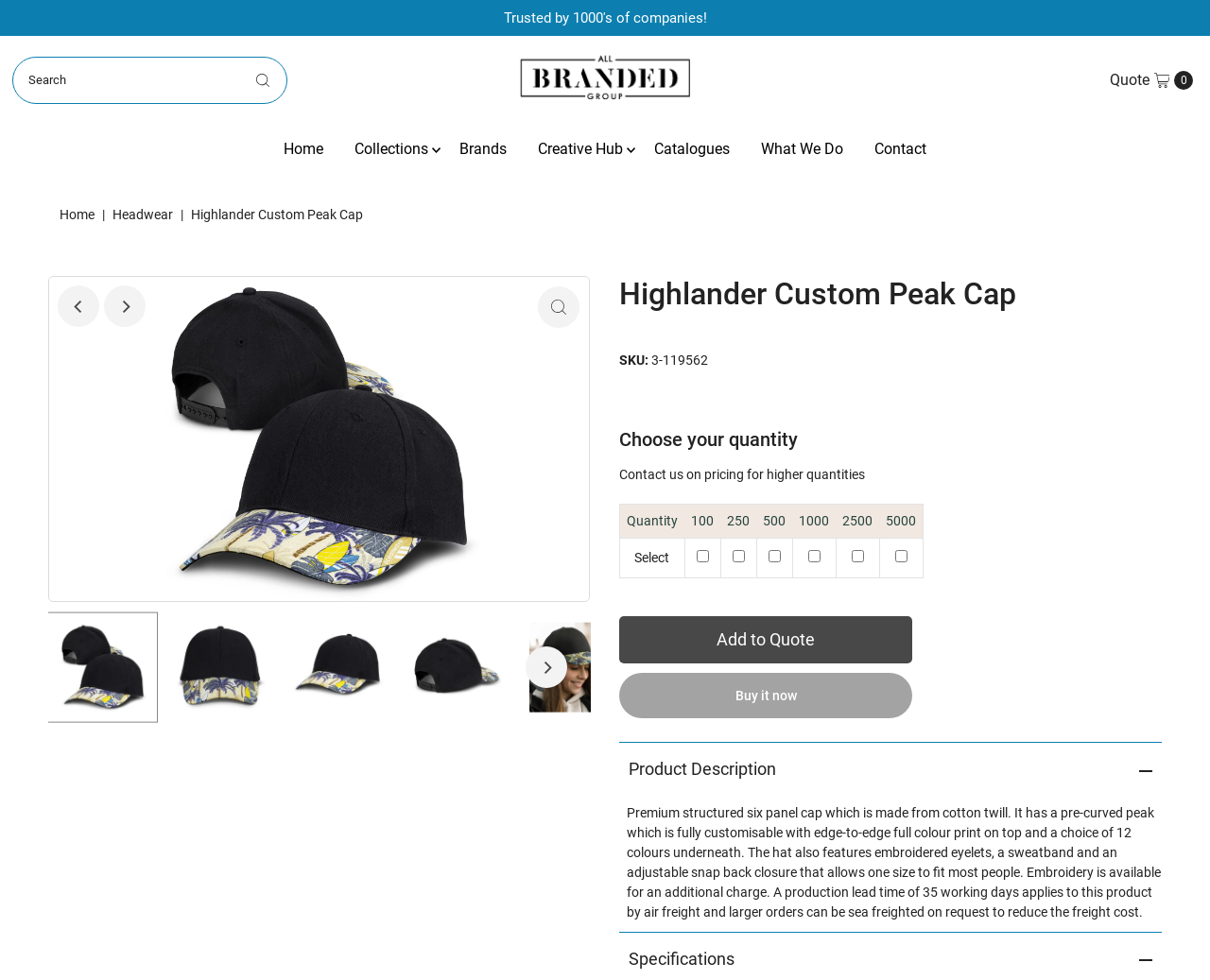Give a one-word or one-phrase response to the question:
How many colours are available for the cap?

12